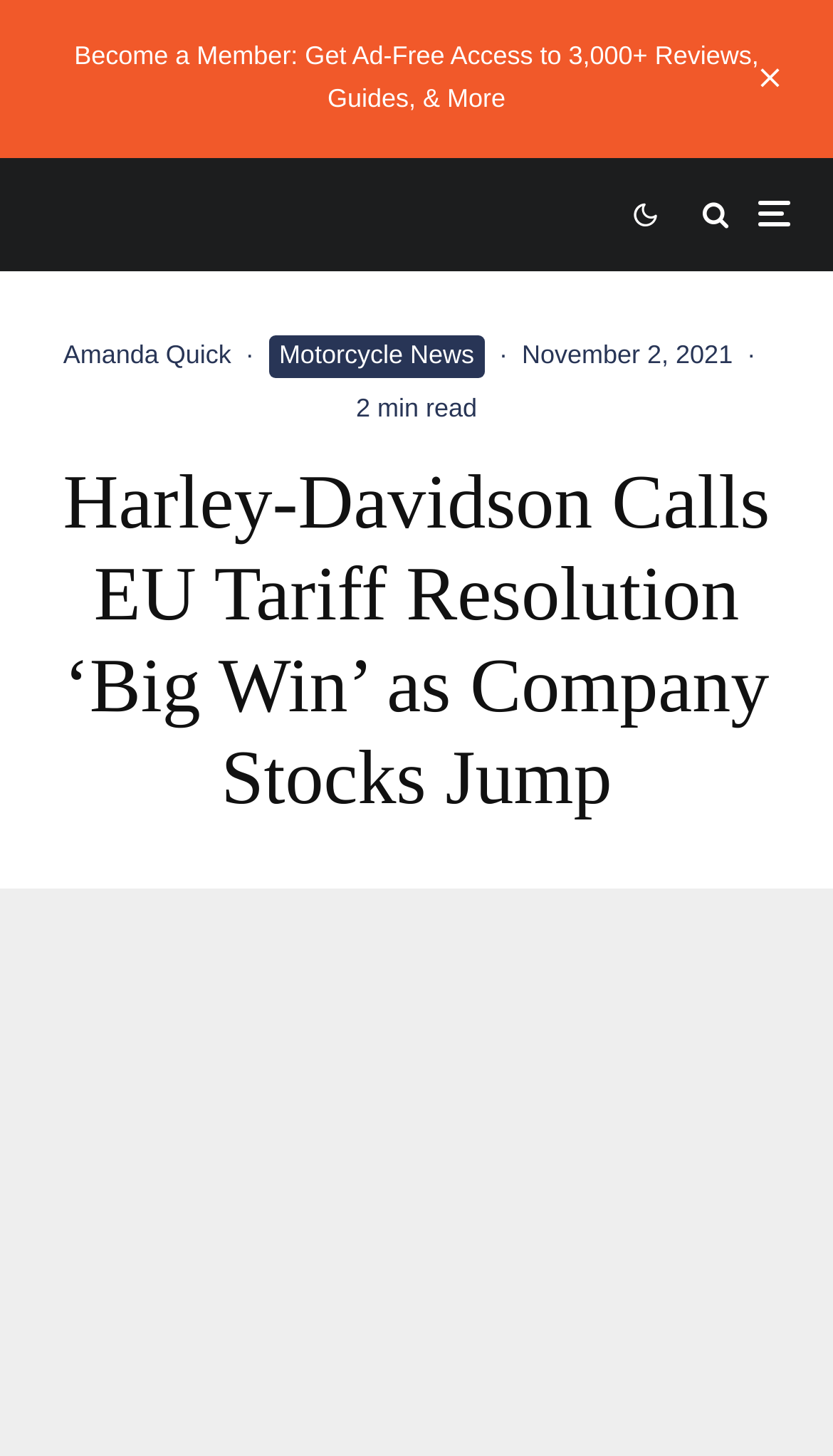Provide a brief response to the question below using one word or phrase:
Who is the author of the article?

Amanda Quick